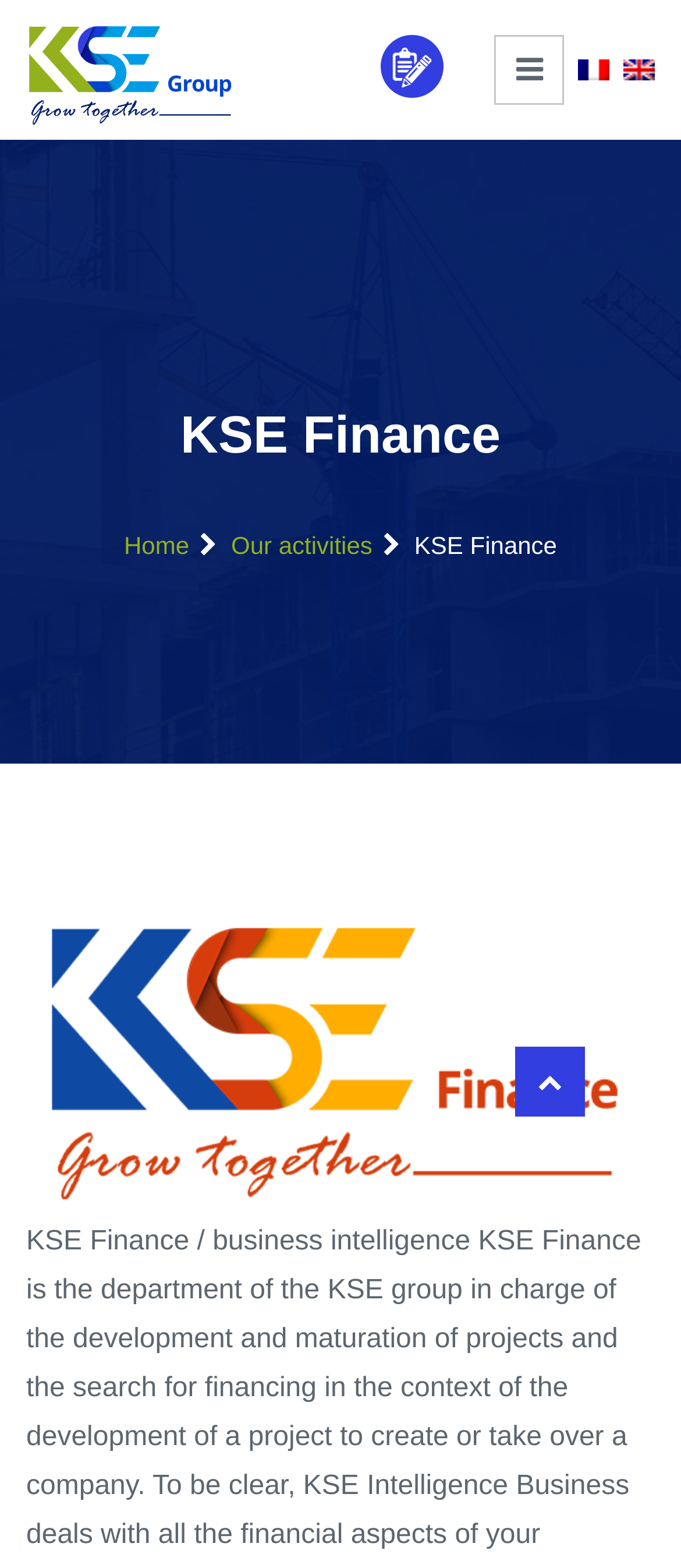Produce an elaborate caption capturing the essence of the webpage.

The webpage is titled "KSE Finance | KSE Group" and features a logo at the top-left corner, which is a clickable link. To the right of the logo, there are two language options, "Français (fr)" and "English (en)", each represented by a flag icon and a link.

Below the logo, there is a main heading "KSE Finance" that spans across the top of the page. Underneath, there is a navigation menu with three links: "Home", "Our activities", and a third link with no text, only an icon. The "KSE Finance" text is repeated as a static text element next to the navigation menu.

At the bottom of the page, there is a large image that takes up most of the width, with a search icon at the bottom-right corner. There is also a social media icon, represented by a link with a Unicode character "\uf0c9", located at the top-right corner of the page.